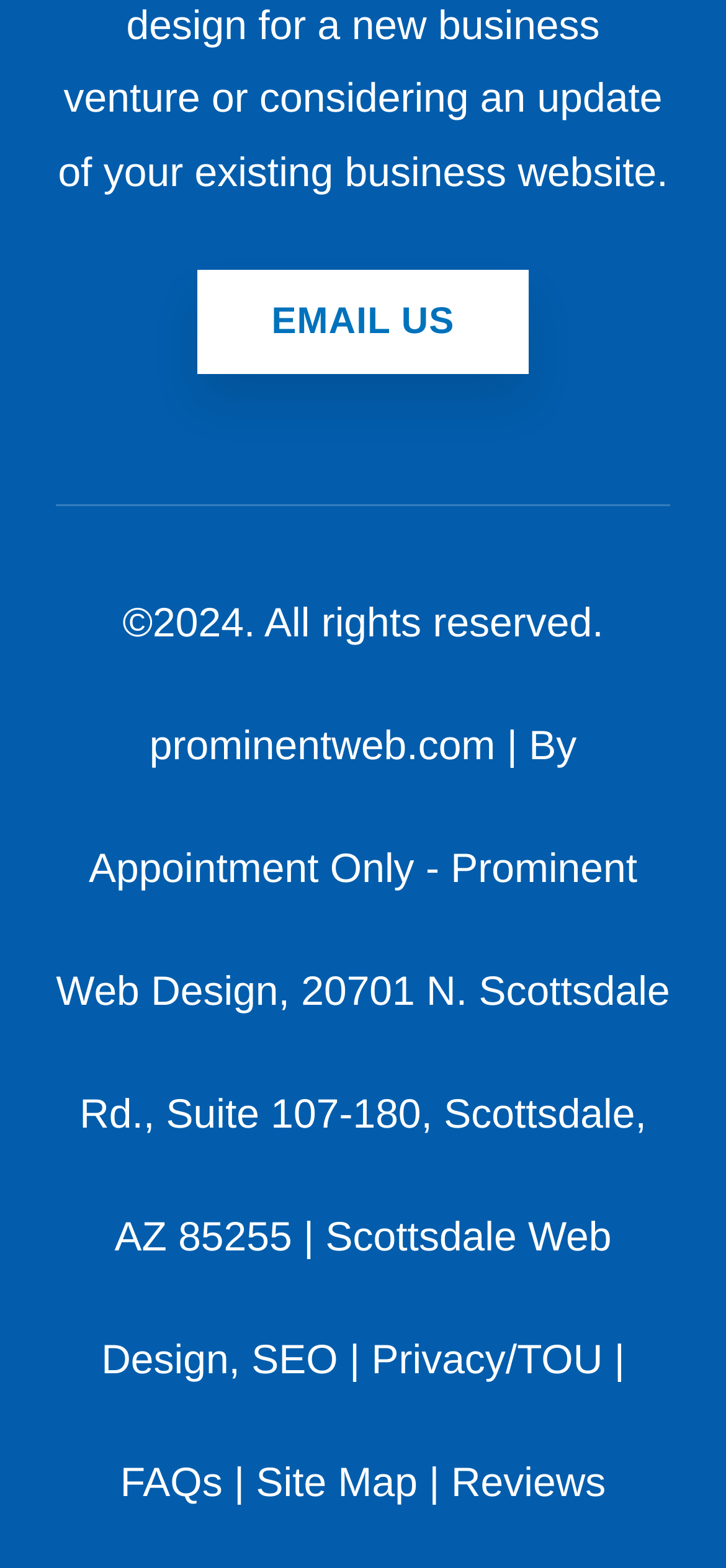Answer the question below using just one word or a short phrase: 
What is the purpose of the company?

Web Design and SEO